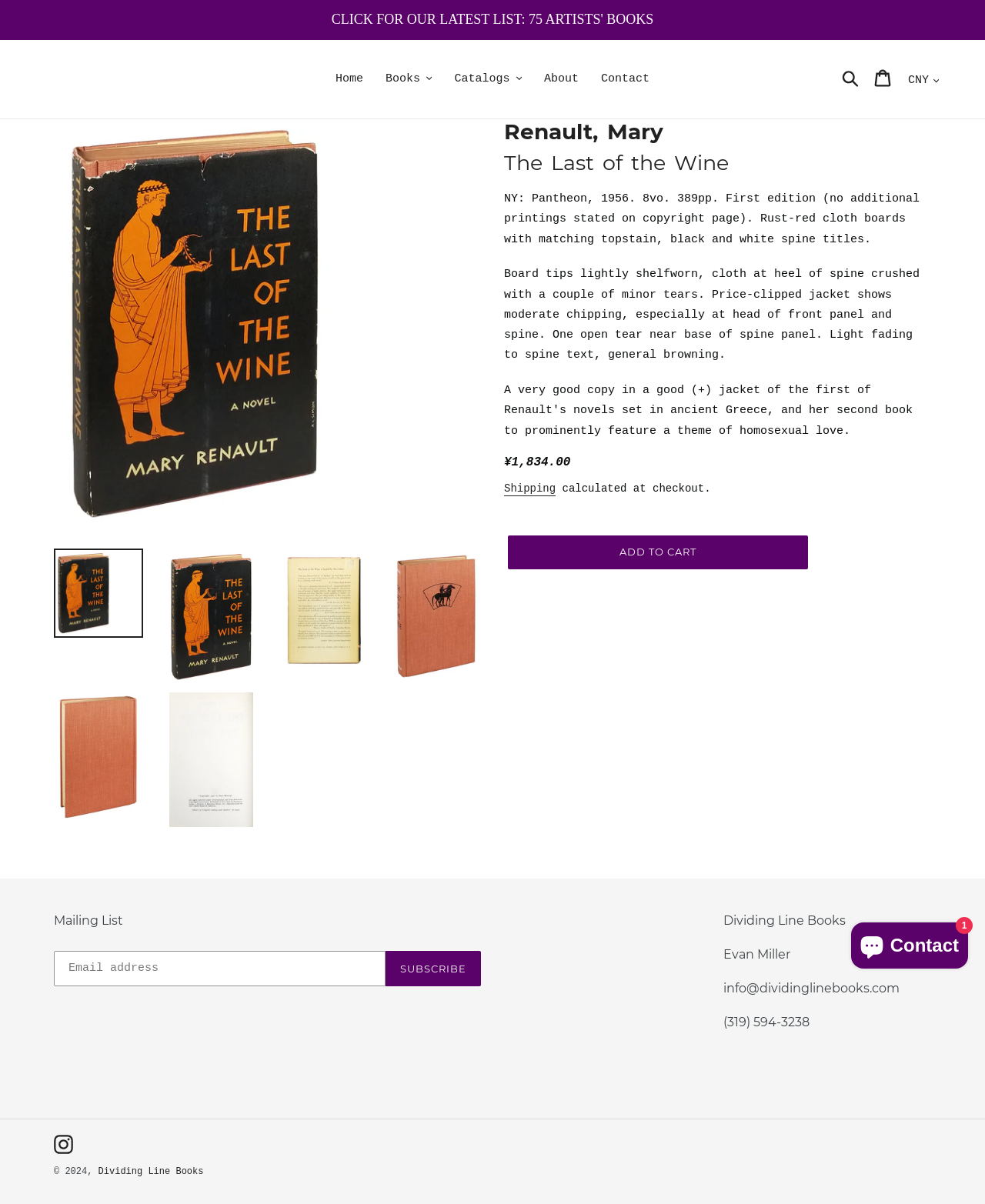Identify the bounding box for the described UI element. Provide the coordinates in (top-left x, top-left y, bottom-right x, bottom-right y) format with values ranging from 0 to 1: Home

[0.333, 0.055, 0.377, 0.076]